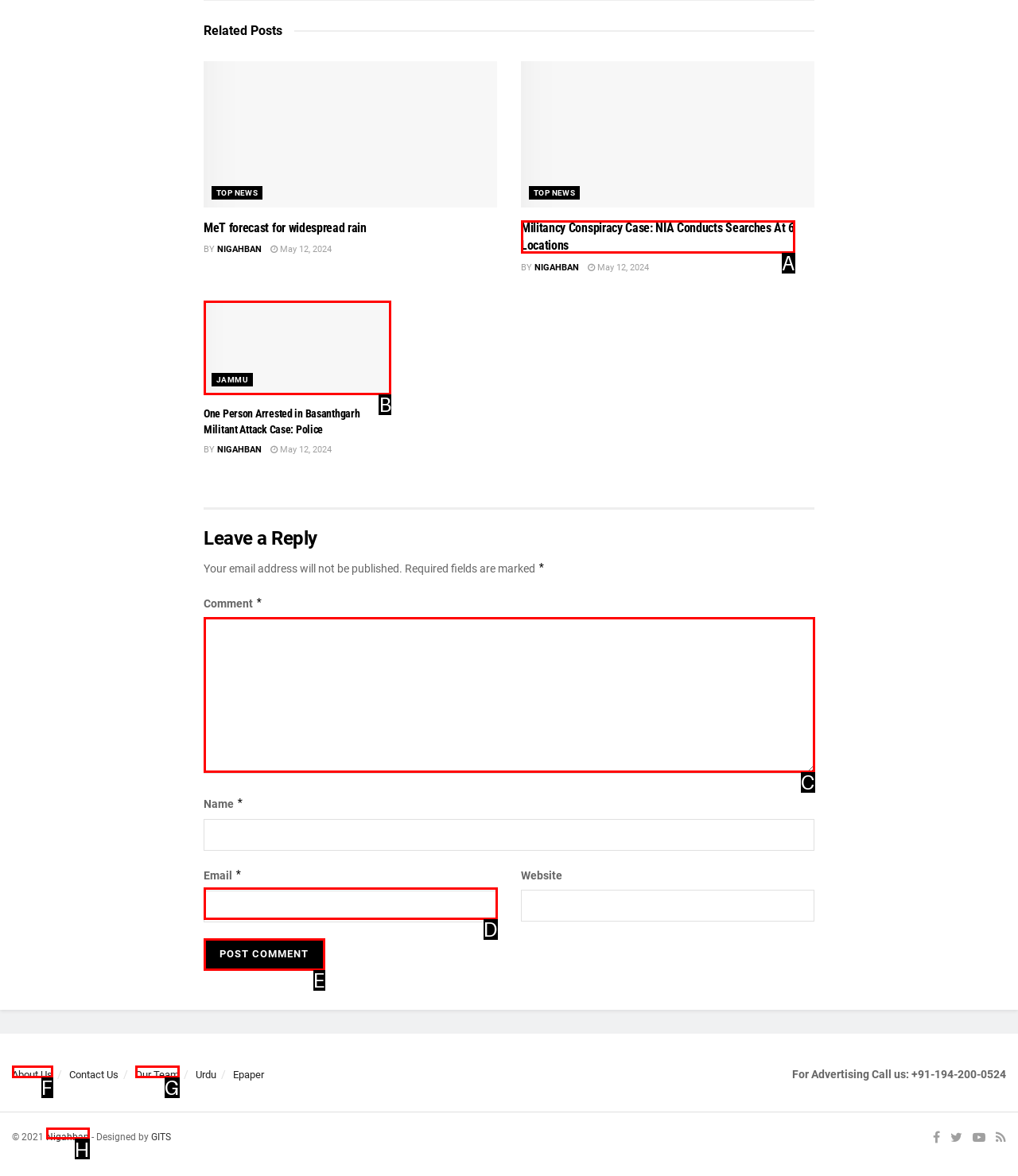What option should you select to complete this task: Click on the 'Post Comment' button? Indicate your answer by providing the letter only.

E